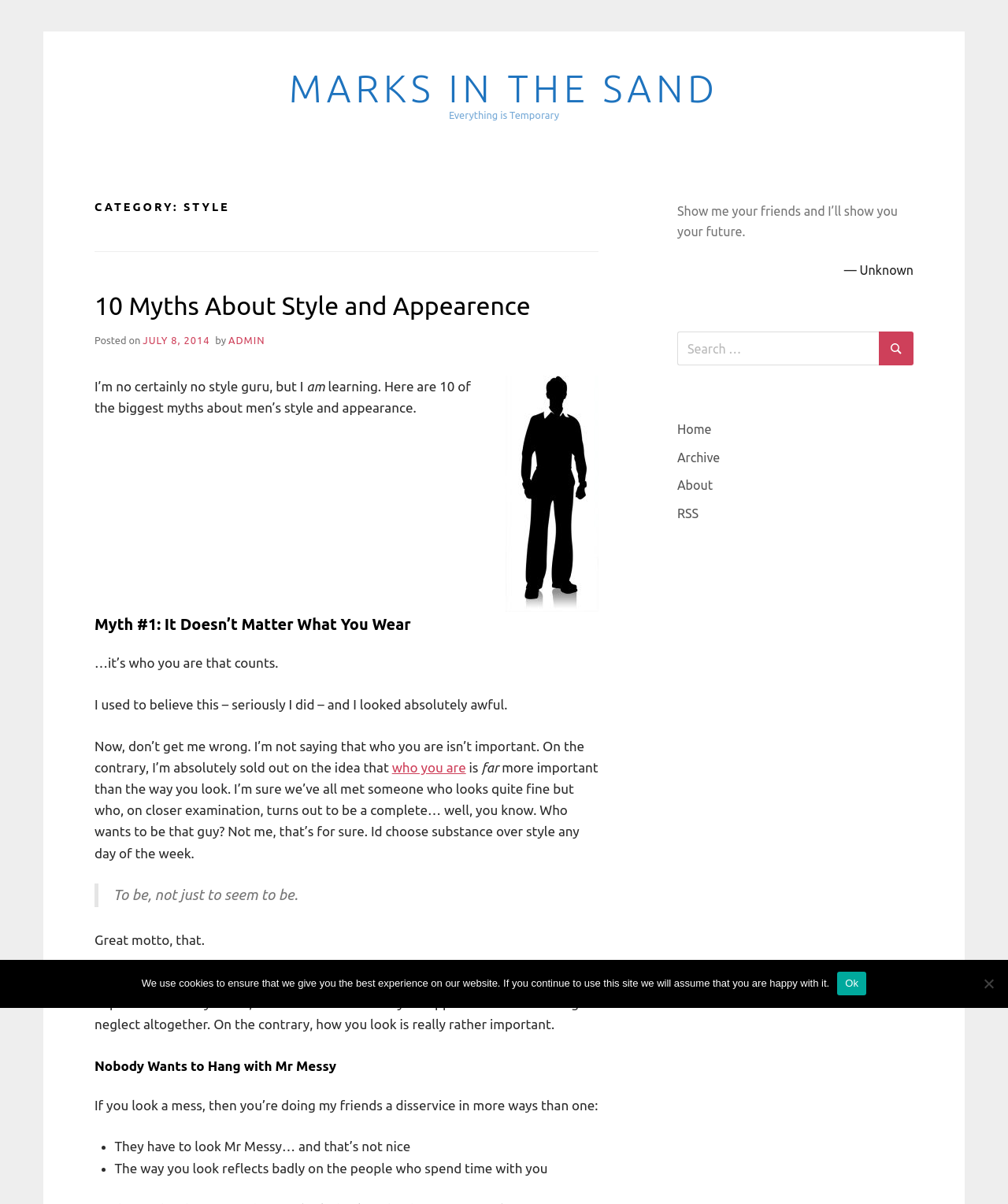Reply to the question with a brief word or phrase: Who is the author of the article?

ADMIN